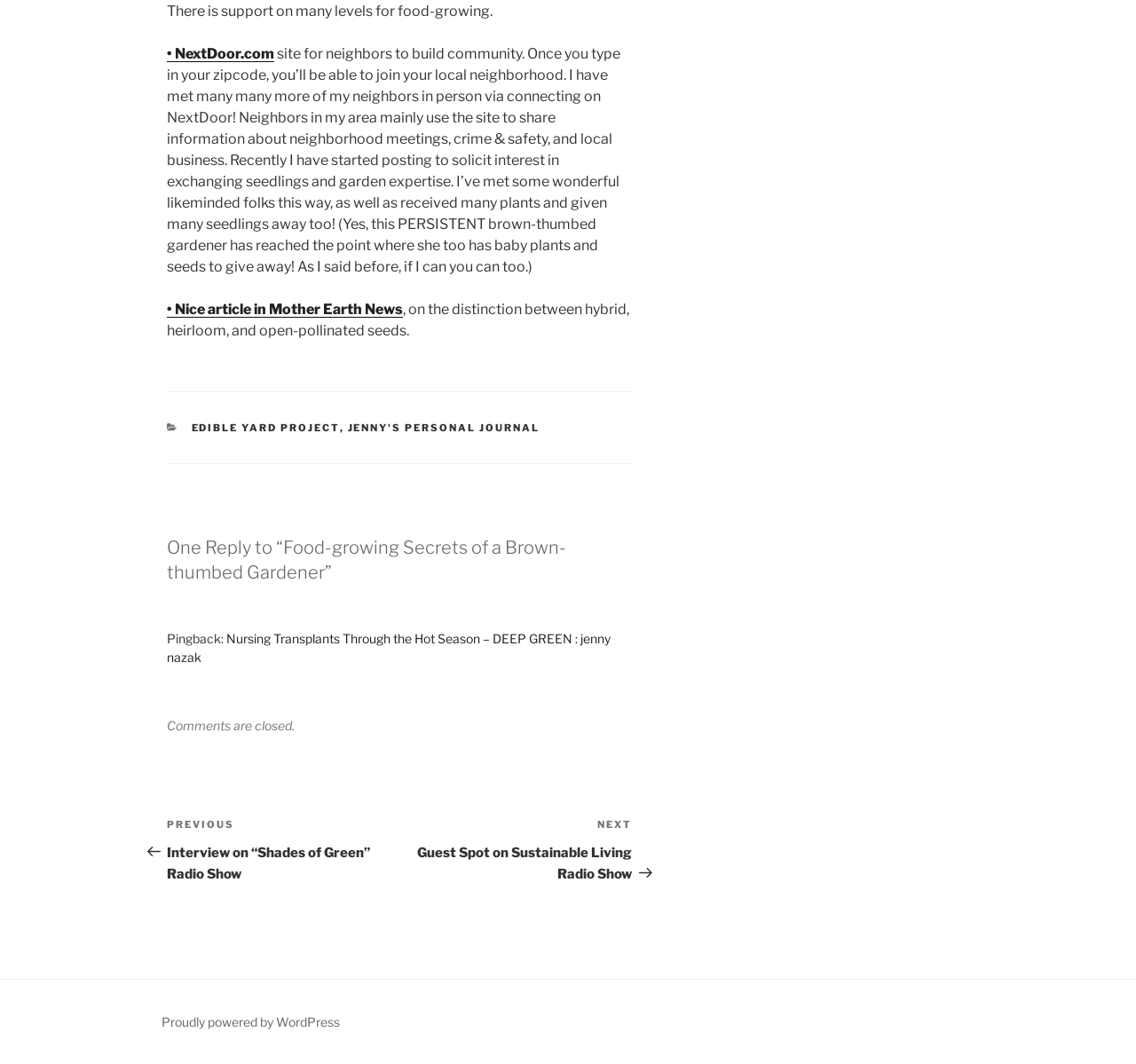What is the platform used to power the website?
Answer the question with as much detail as possible.

The link 'Proudly powered by WordPress' at the bottom of the page indicates that the website is powered by WordPress.